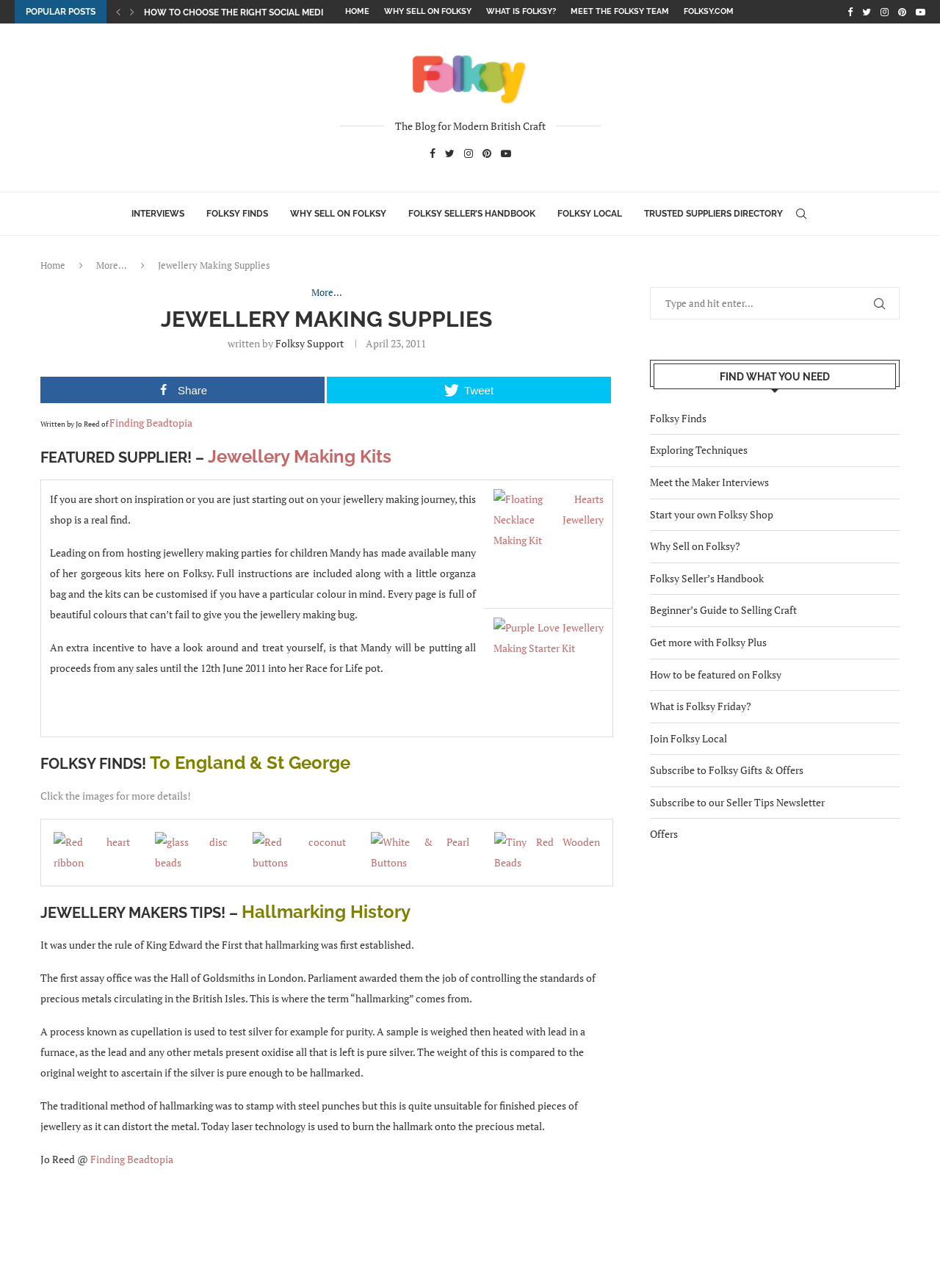What is the title of the featured supplier?
Using the visual information, respond with a single word or phrase.

FEATURED SUPPLIER! – Jewellery Making Kits